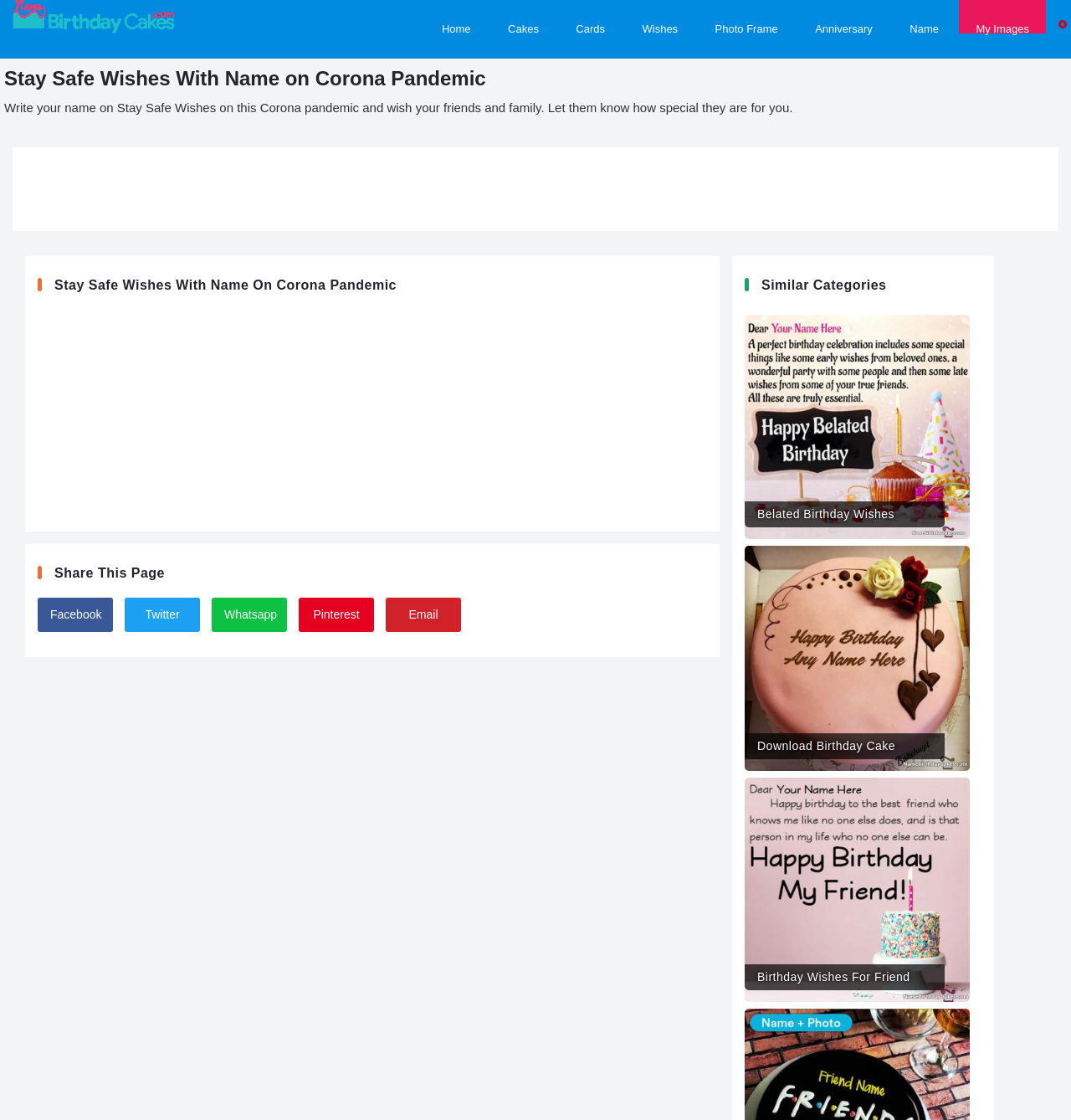Answer with a single word or phrase: 
What is the purpose of this webpage?

Write Stay Safe Wishes